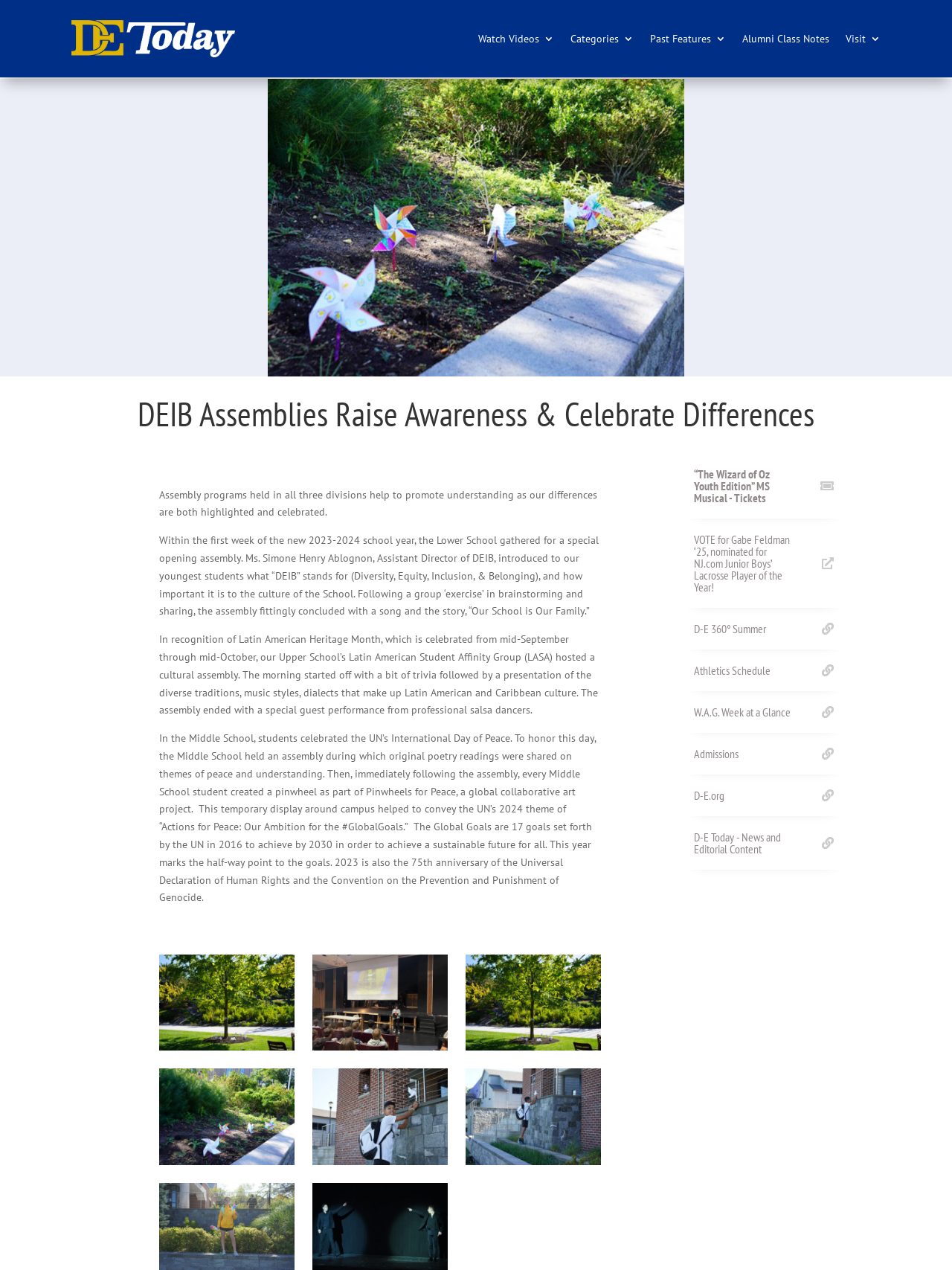Could you find the bounding box coordinates of the clickable area to complete this instruction: "Visit the alumni class notes page"?

[0.78, 0.008, 0.871, 0.053]